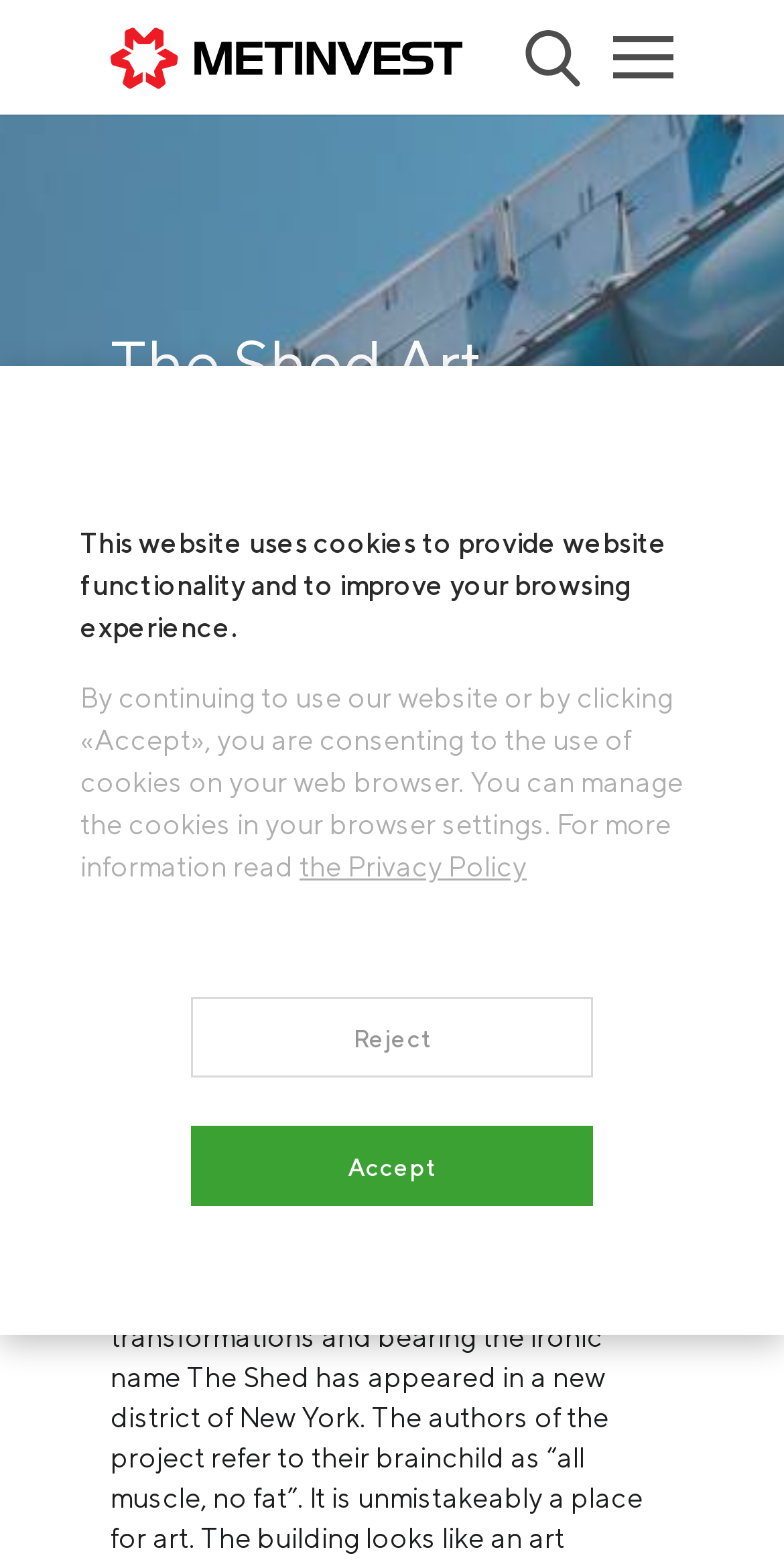Give a comprehensive overview of the webpage, including key elements.

The webpage is about The Shed Art Center, a cultural institution in New York, US, established in 2019. At the top of the page, there is a notification bar with a message about the website's use of cookies, accompanied by two buttons, "Reject" and "Accept", allowing users to manage their cookie preferences. Below this notification bar, the page's title, "The Shed Art Center", is prominently displayed.

On the left side of the page, there is a navigation menu, labeled as "Breadcrumb", which contains three links: "Main", "Cases", and another link with the title "The Shed Art Center". Each of these links is accompanied by an image. The navigation menu is positioned above a heading that reads "Shaping the space of culture", which is likely a tagline or slogan for the art center.

Additionally, there is some text on the page that provides more information about the art center's location, "New York, US", and its founding year, "2019". Overall, the page appears to be an introduction to The Shed Art Center, providing basic information about the institution and its mission.